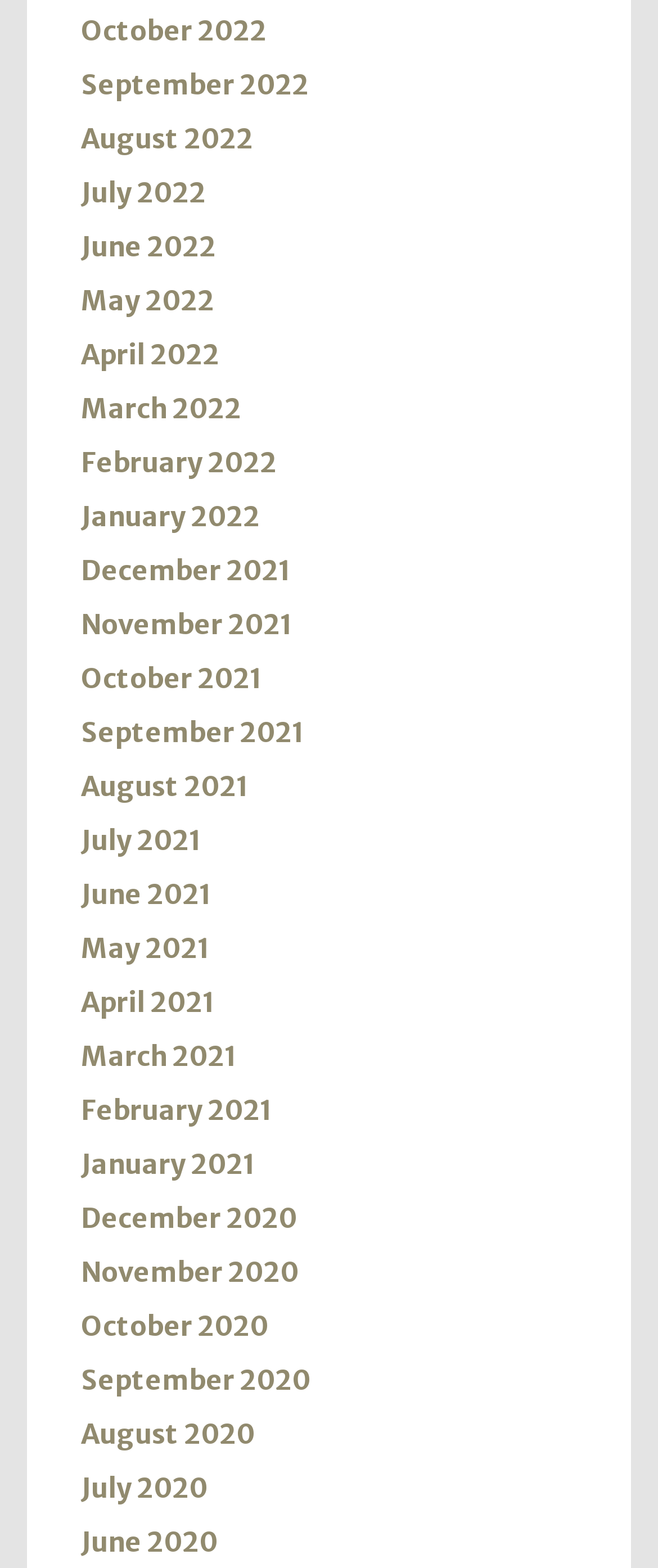Determine the bounding box coordinates of the clickable element to complete this instruction: "View January 2021". Provide the coordinates in the format of four float numbers between 0 and 1, [left, top, right, bottom].

[0.123, 0.731, 0.39, 0.753]